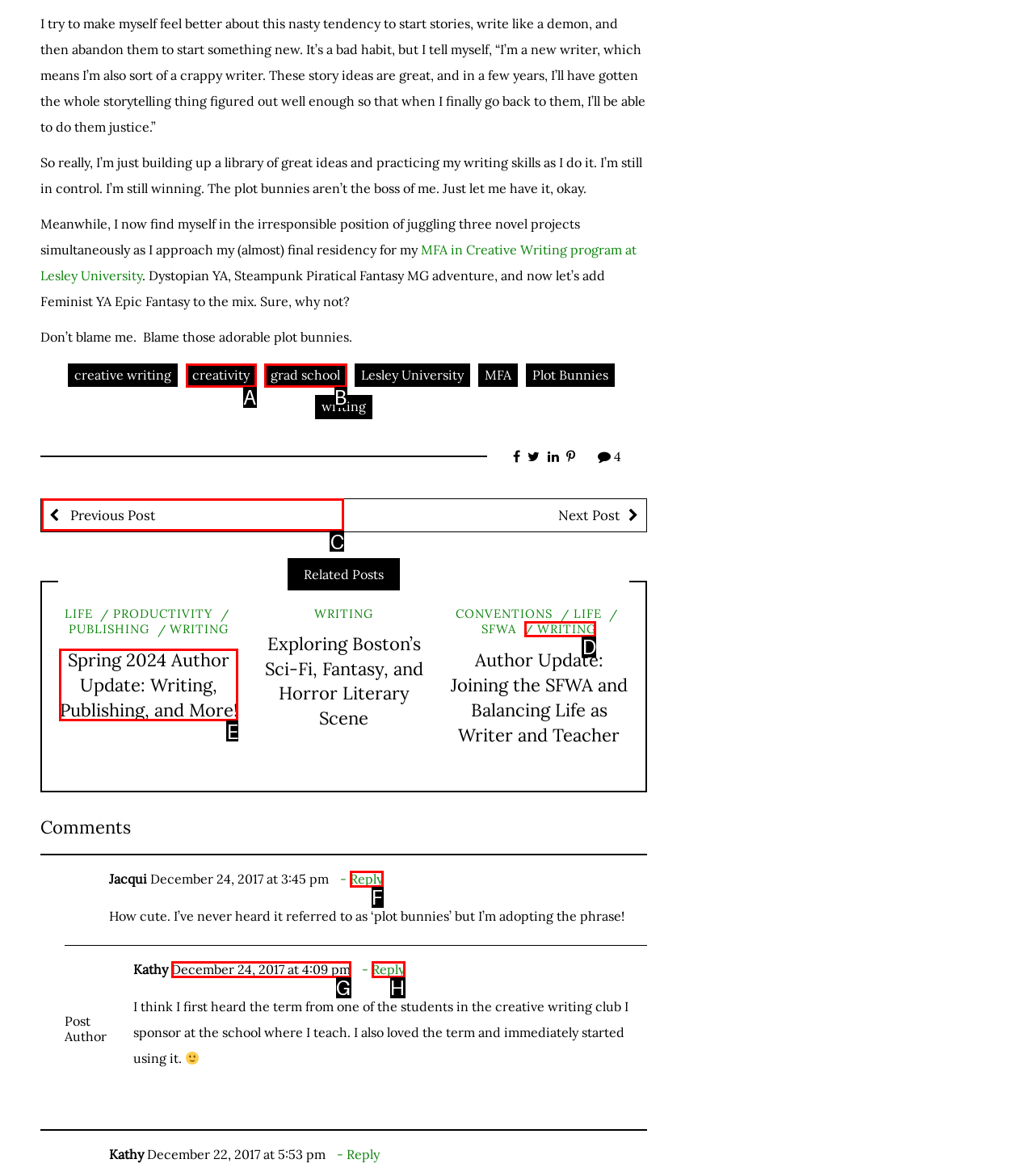Identify the UI element described as: East Japan Earthquake + Fukushima
Answer with the option's letter directly.

None